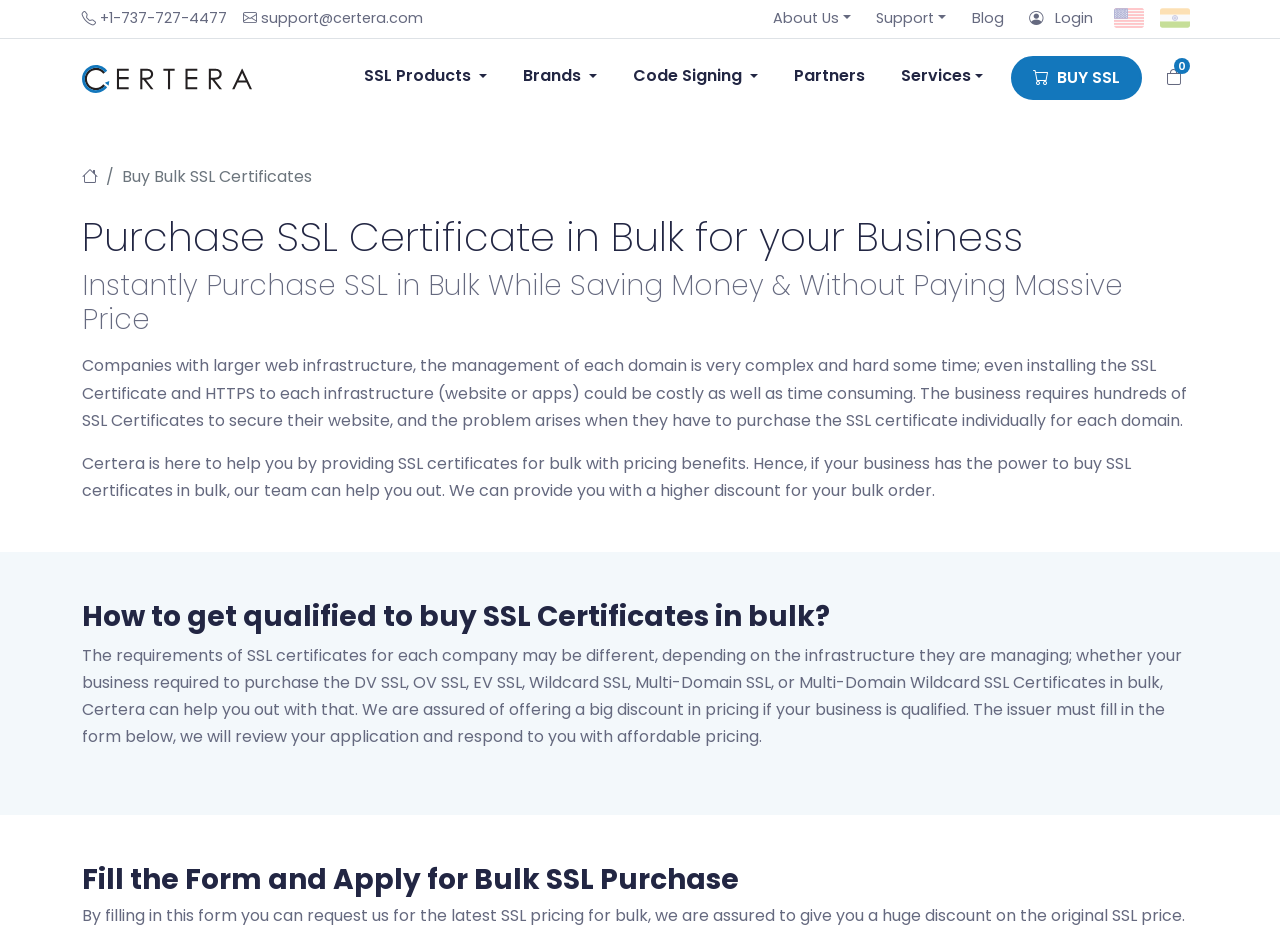Determine the bounding box coordinates of the clickable region to execute the instruction: "Visit the blog". The coordinates should be four float numbers between 0 and 1, denoted as [left, top, right, bottom].

[0.749, 0.0, 0.794, 0.04]